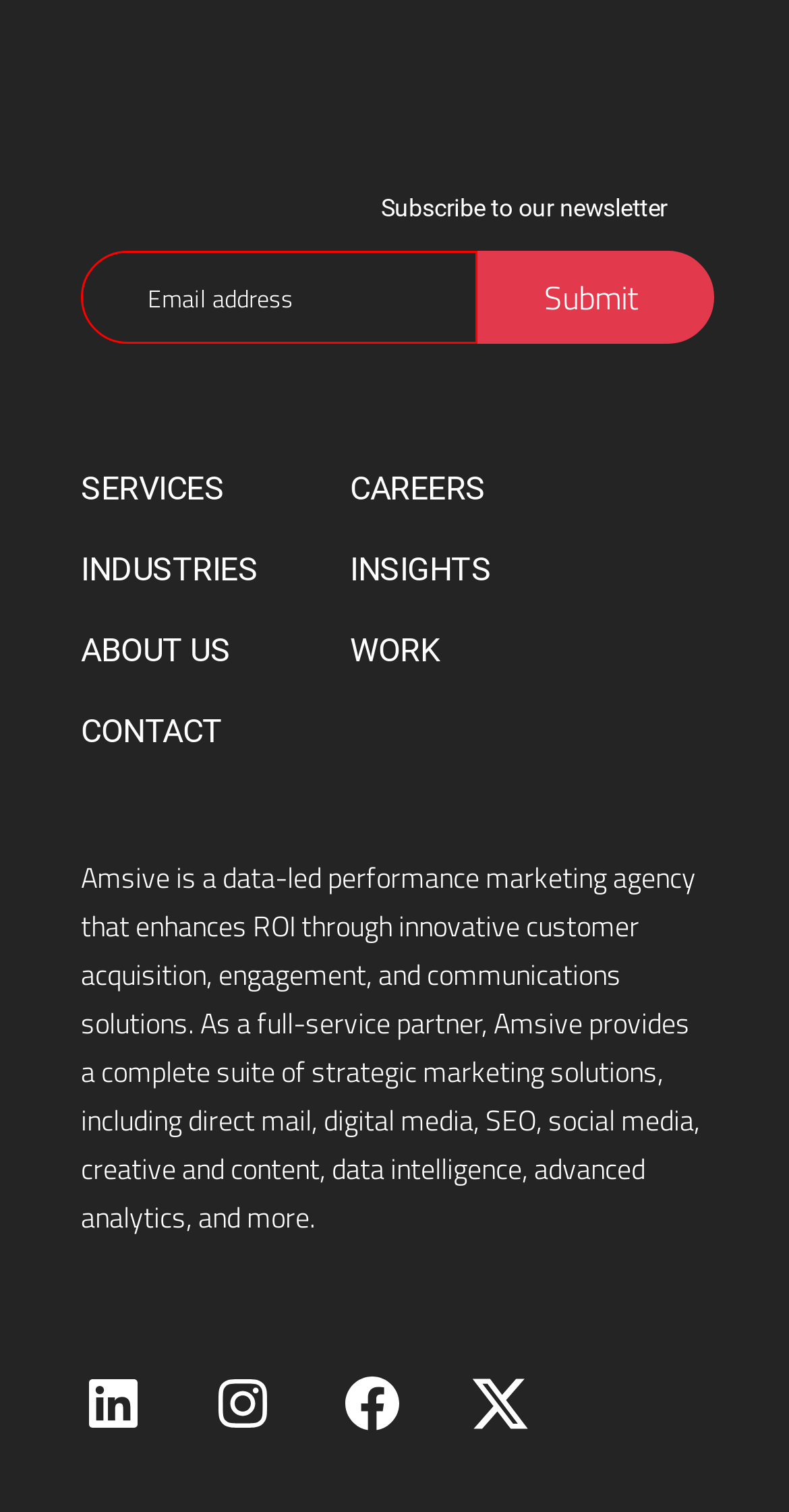Please identify the bounding box coordinates of the region to click in order to complete the given instruction: "Subscribe to the newsletter". The coordinates should be four float numbers between 0 and 1, i.e., [left, top, right, bottom].

[0.483, 0.128, 0.846, 0.147]